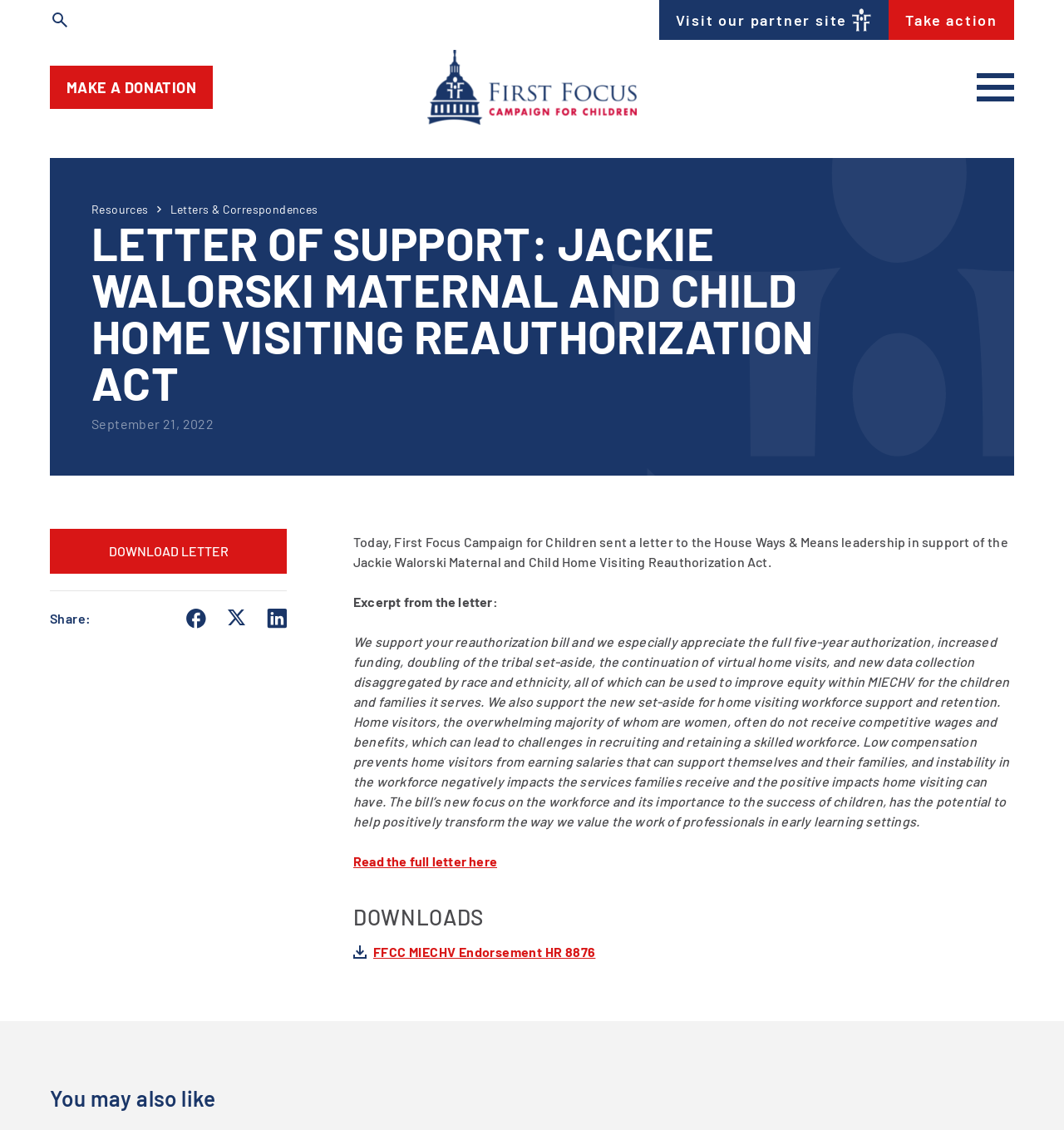Please find the bounding box coordinates of the element that needs to be clicked to perform the following instruction: "Search for something". The bounding box coordinates should be four float numbers between 0 and 1, represented as [left, top, right, bottom].

[0.047, 0.009, 0.217, 0.026]